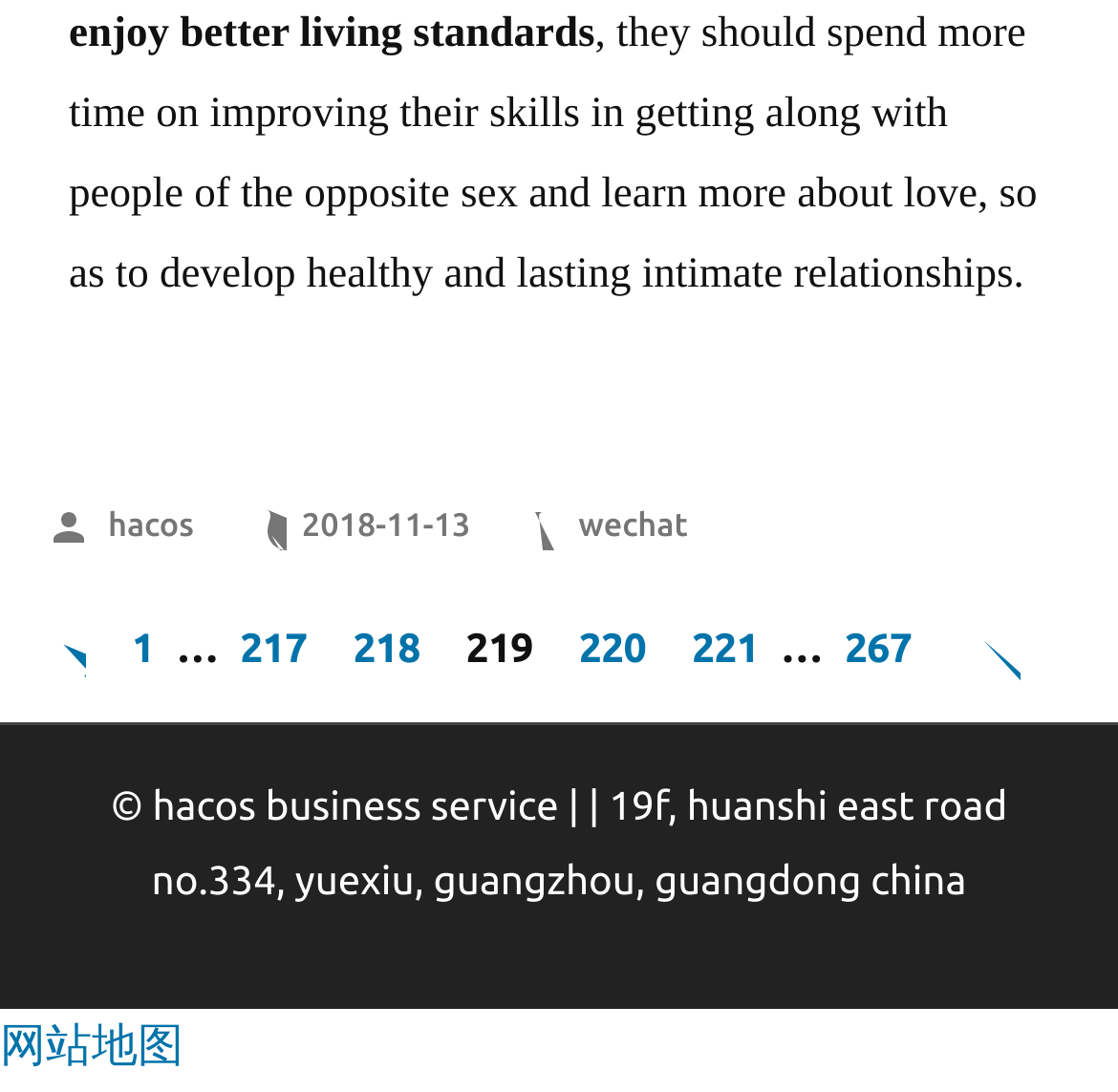Identify the bounding box coordinates of the clickable region to carry out the given instruction: "view post 217".

[0.194, 0.552, 0.295, 0.663]